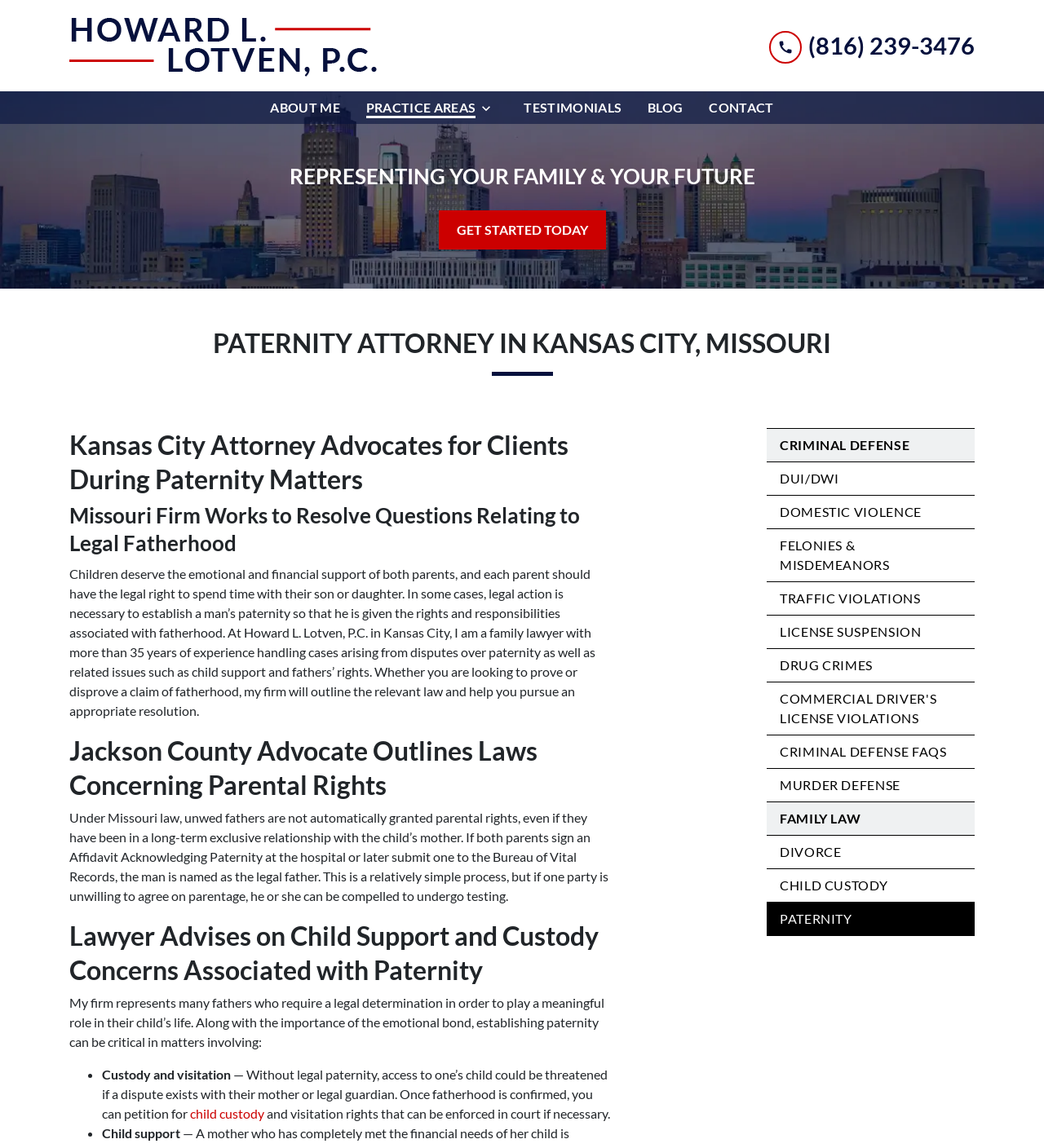Summarize the webpage in an elaborate manner.

This webpage is about Howard L. Lotven, P.C., a Kansas City, MO paternity attorney. At the top left, there is a link to the home page accompanied by an image of the law firm's logo. On the top right, there is a link to call the attorney, accompanied by a small image. 

Below the top section, there are five main navigation links: "About Me", "PRACTICE AREAS", "Testimonials", "Blog", and "Contact". Each link has a corresponding text label. The "PRACTICE AREAS" link has a toggle dropdown button with an arrow icon.

The main content of the webpage is divided into several sections. The first section has a heading "PATERNITY ATTORNEY IN KANSAS CITY, MISSOURI" and a subheading "Kansas City Attorney Advocates for Clients During Paternity Matters". The text below explains the importance of establishing paternity for both parents and children, and how the attorney can help with cases related to paternity, child support, and fathers' rights.

The next section has a heading "Jackson County Advocate Outlines Laws Concerning Parental Rights" and explains the laws in Missouri regarding unwed fathers' parental rights. The text describes the process of establishing paternity through an Affidavit Acknowledging Paternity.

The following section has a heading "Lawyer Advises on Child Support and Custody Concerns Associated with Paternity" and discusses the importance of establishing paternity for custody and visitation rights, as well as child support. There is a list of two points: "Custody and visitation" and "Child support", with a link to "child custody" within the first point.

On the right side of the webpage, there is a list of links to other practice areas, including "CRIMINAL DEFENSE", "DUI/DWI", "DOMESTIC VIOLENCE", and others.